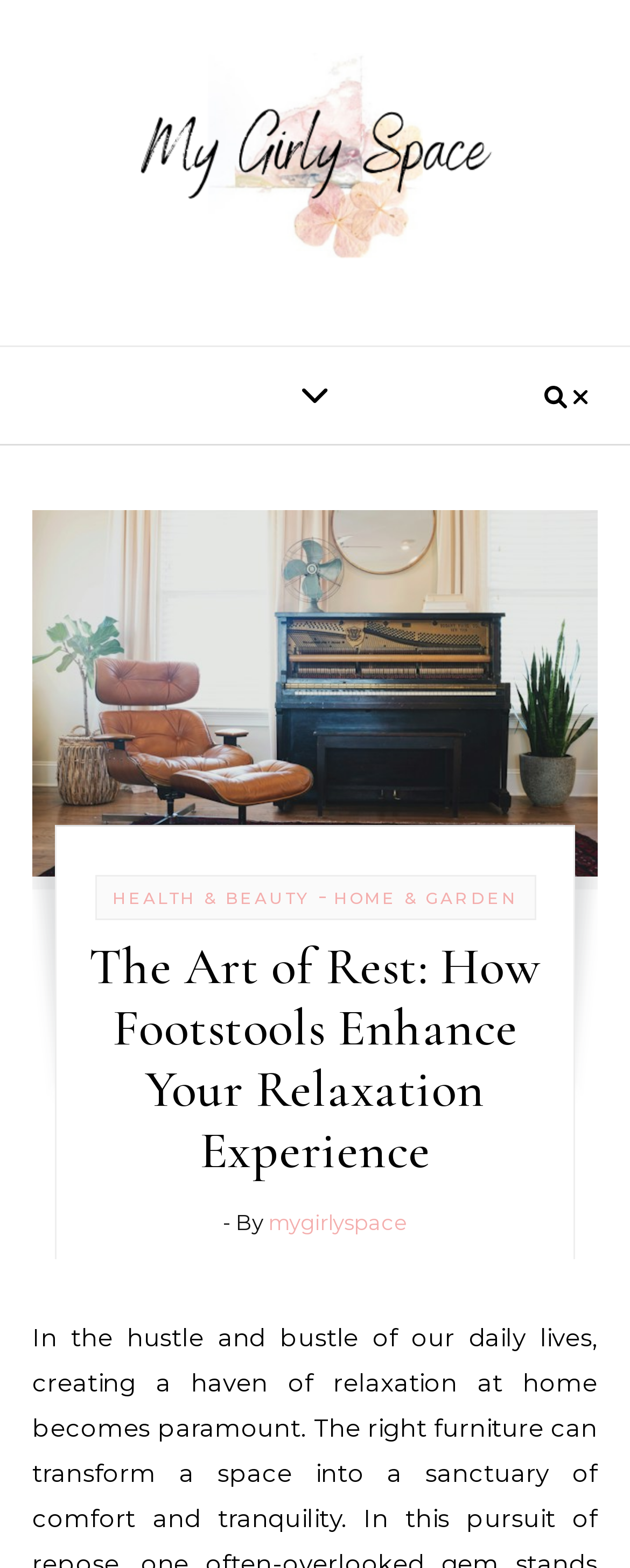Please identify the primary heading of the webpage and give its text content.

The Art of Rest: How Footstools Enhance Your Relaxation Experience